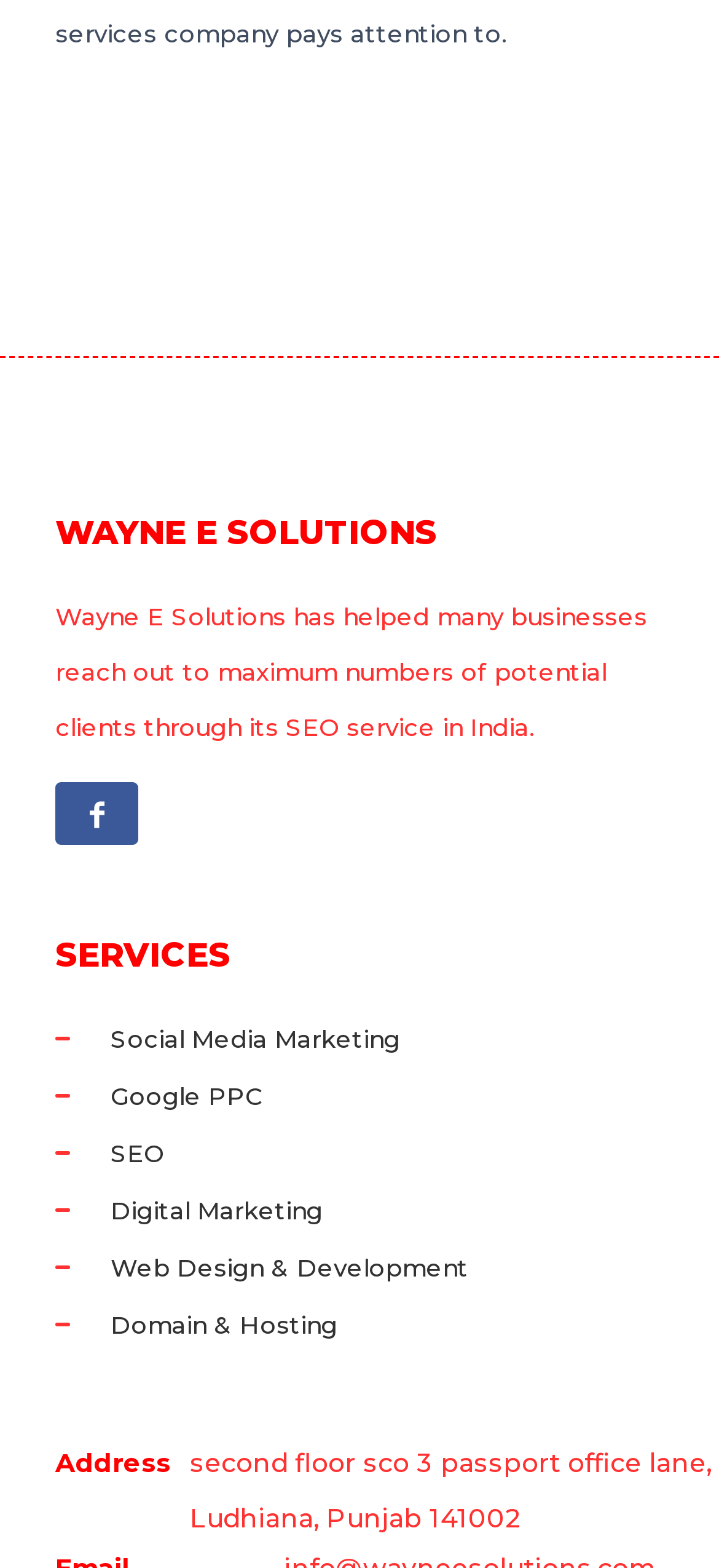Answer the question below with a single word or a brief phrase: 
How many links are there under the 'SERVICES' heading?

6